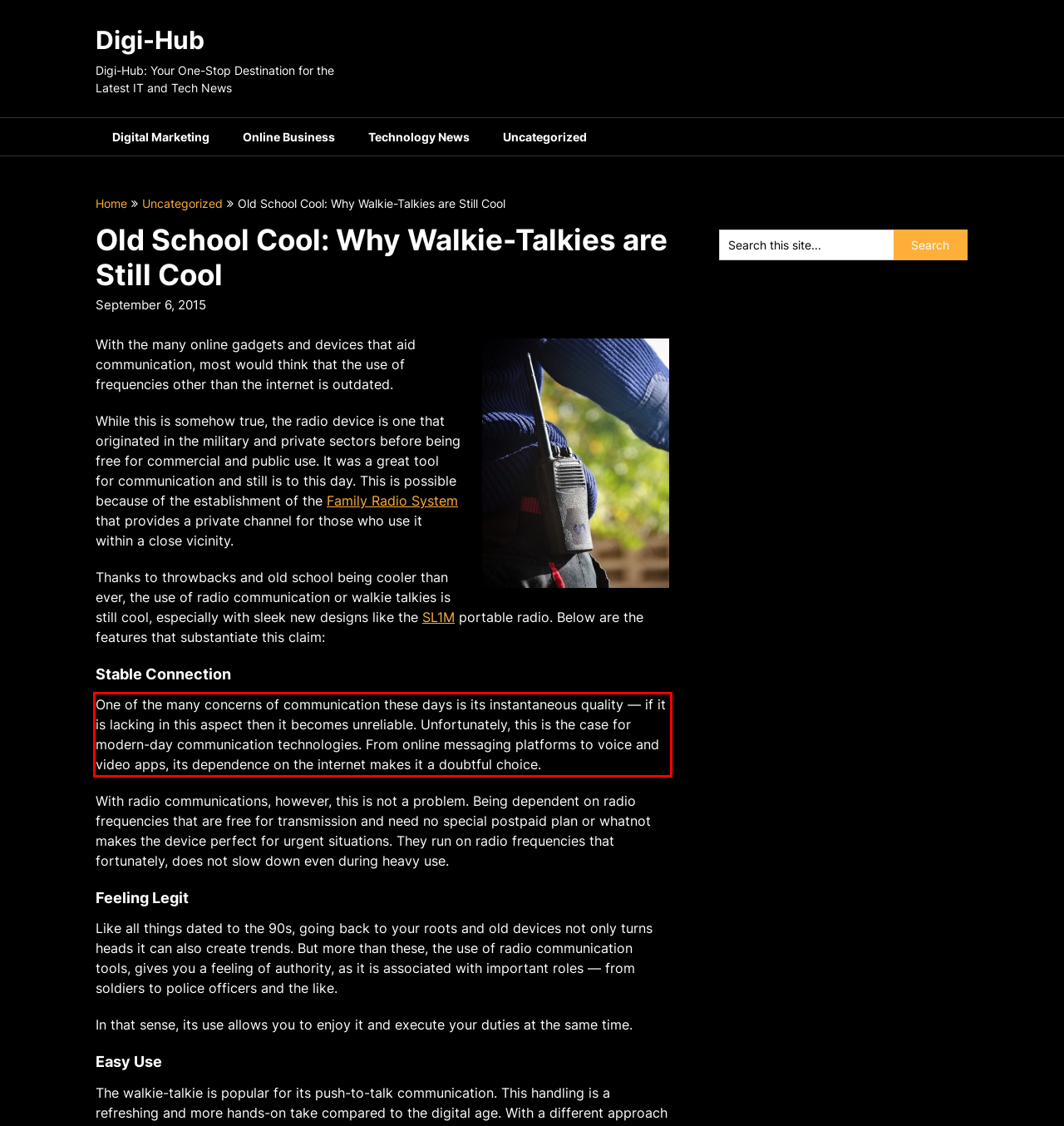Given a screenshot of a webpage, identify the red bounding box and perform OCR to recognize the text within that box.

One of the many concerns of communication these days is its instantaneous quality — if it is lacking in this aspect then it becomes unreliable. Unfortunately, this is the case for modern-day communication technologies. From online messaging platforms to voice and video apps, its dependence on the internet makes it a doubtful choice.